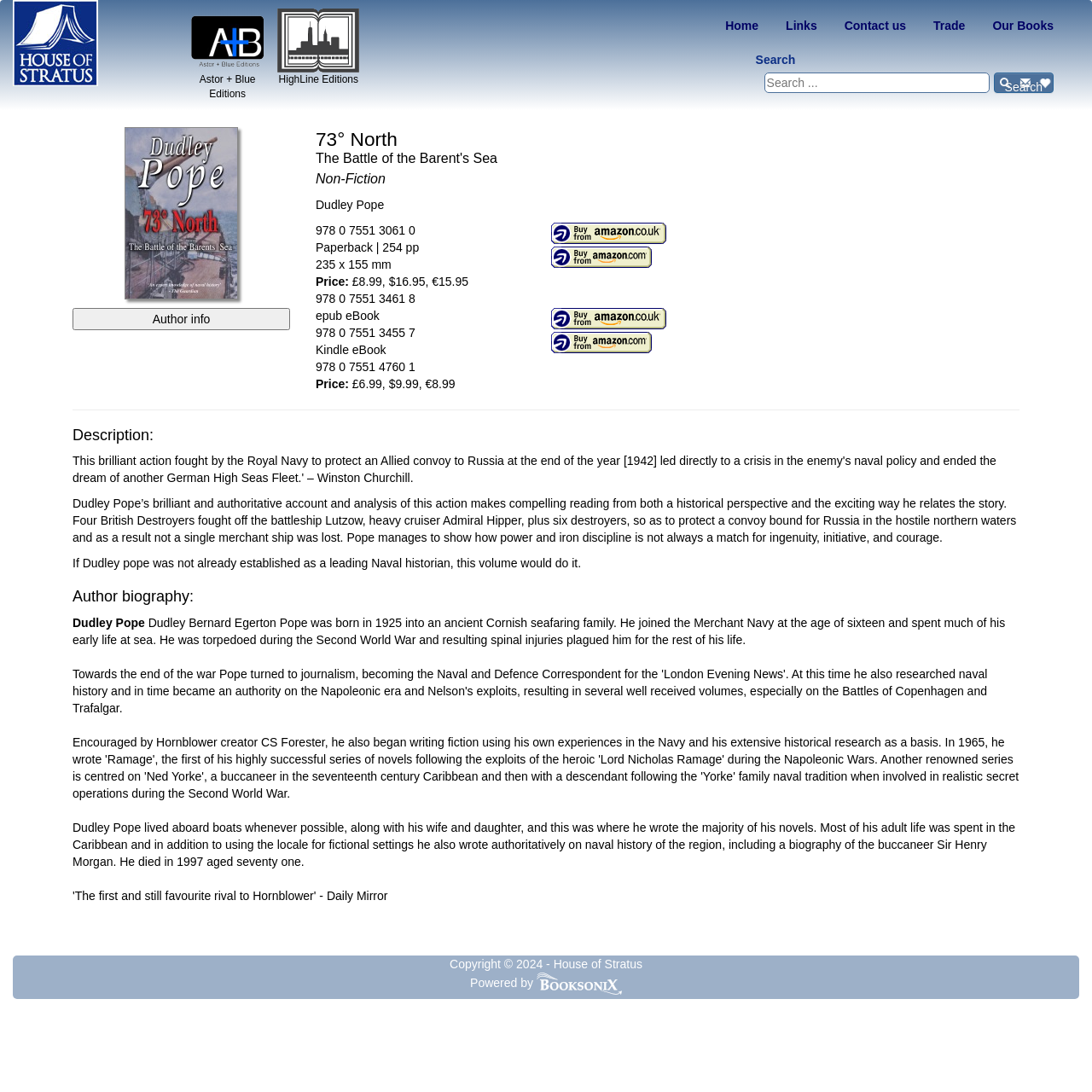Please answer the following question using a single word or phrase: 
How many formats are available for the book?

3